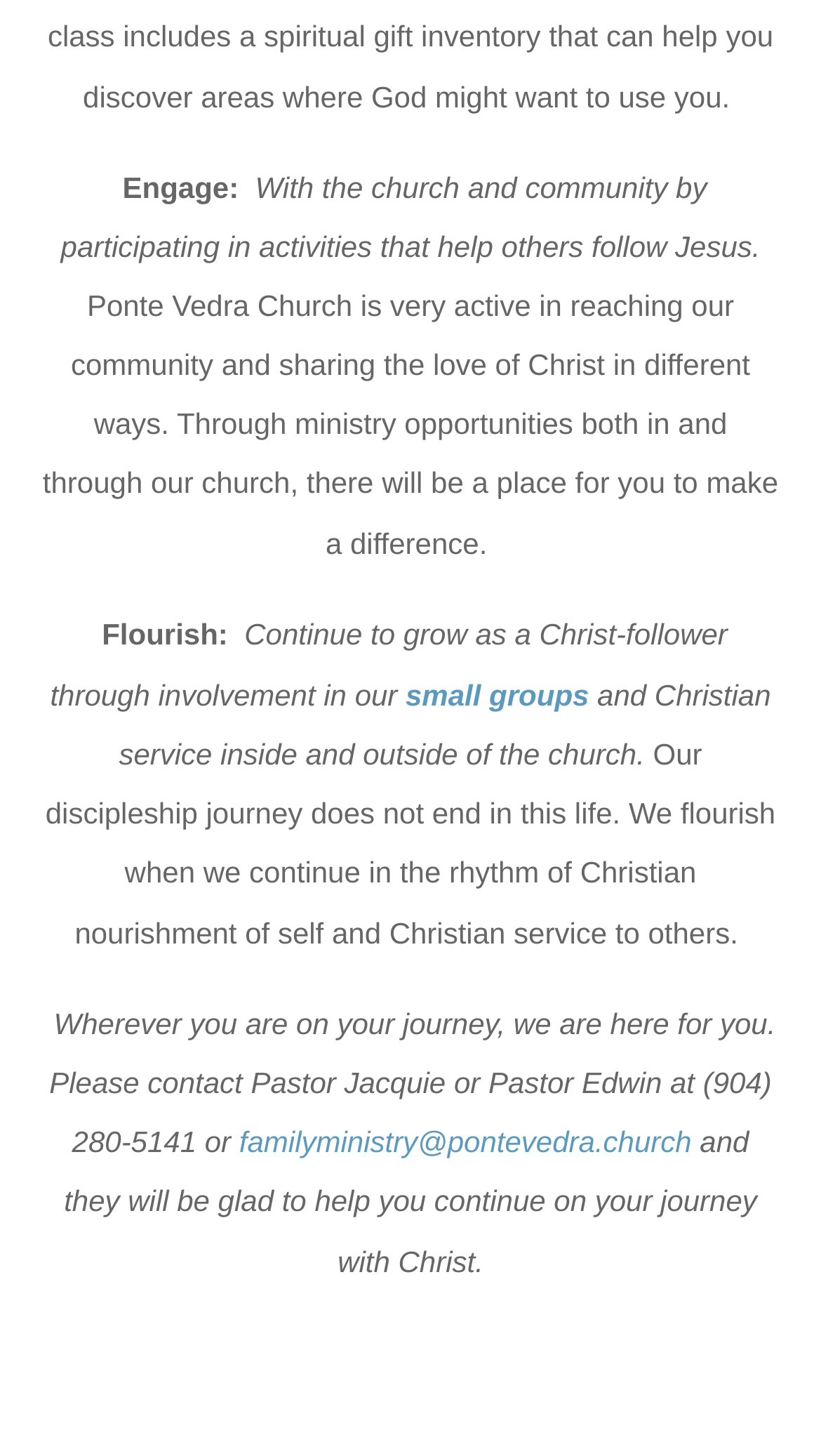Who can be contacted for help?
Answer briefly with a single word or phrase based on the image.

Pastor Jacquie or Pastor Edwin